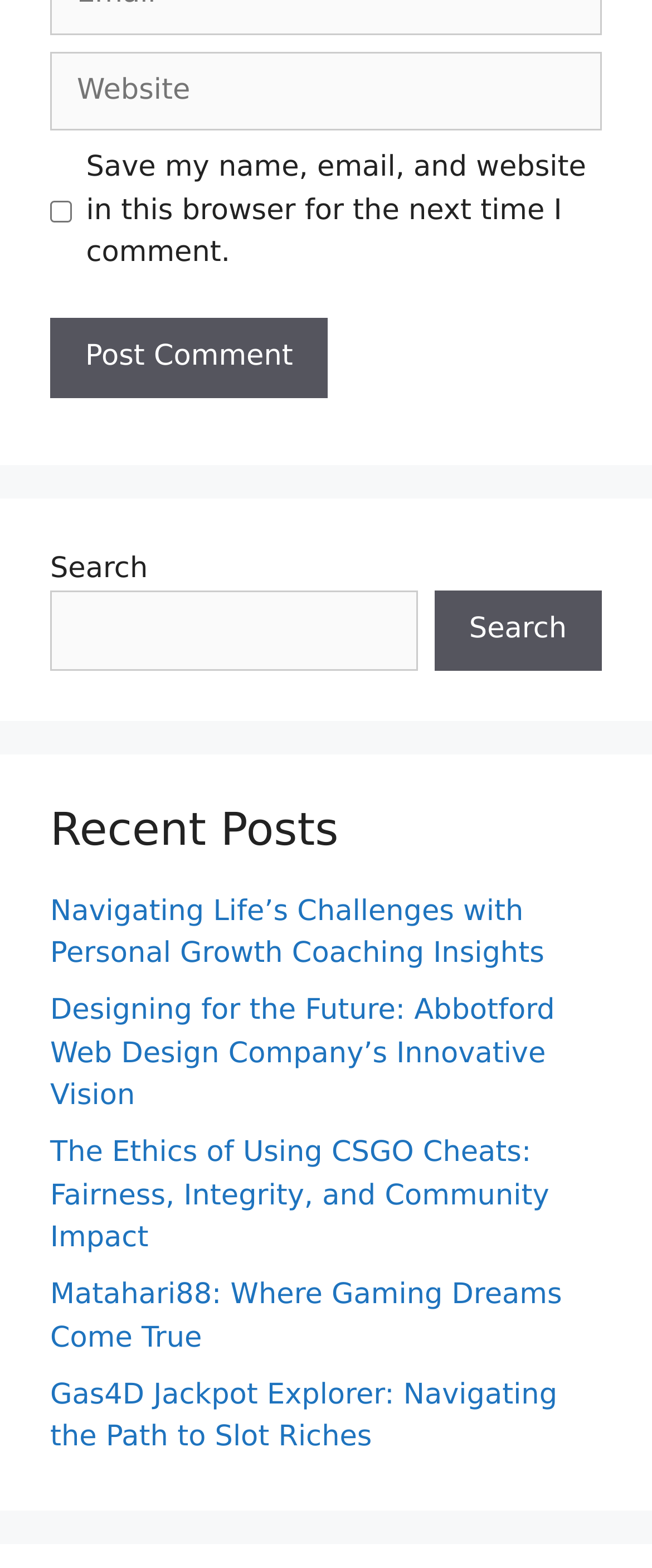Please locate the bounding box coordinates of the region I need to click to follow this instruction: "Search".

[0.666, 0.377, 0.923, 0.427]